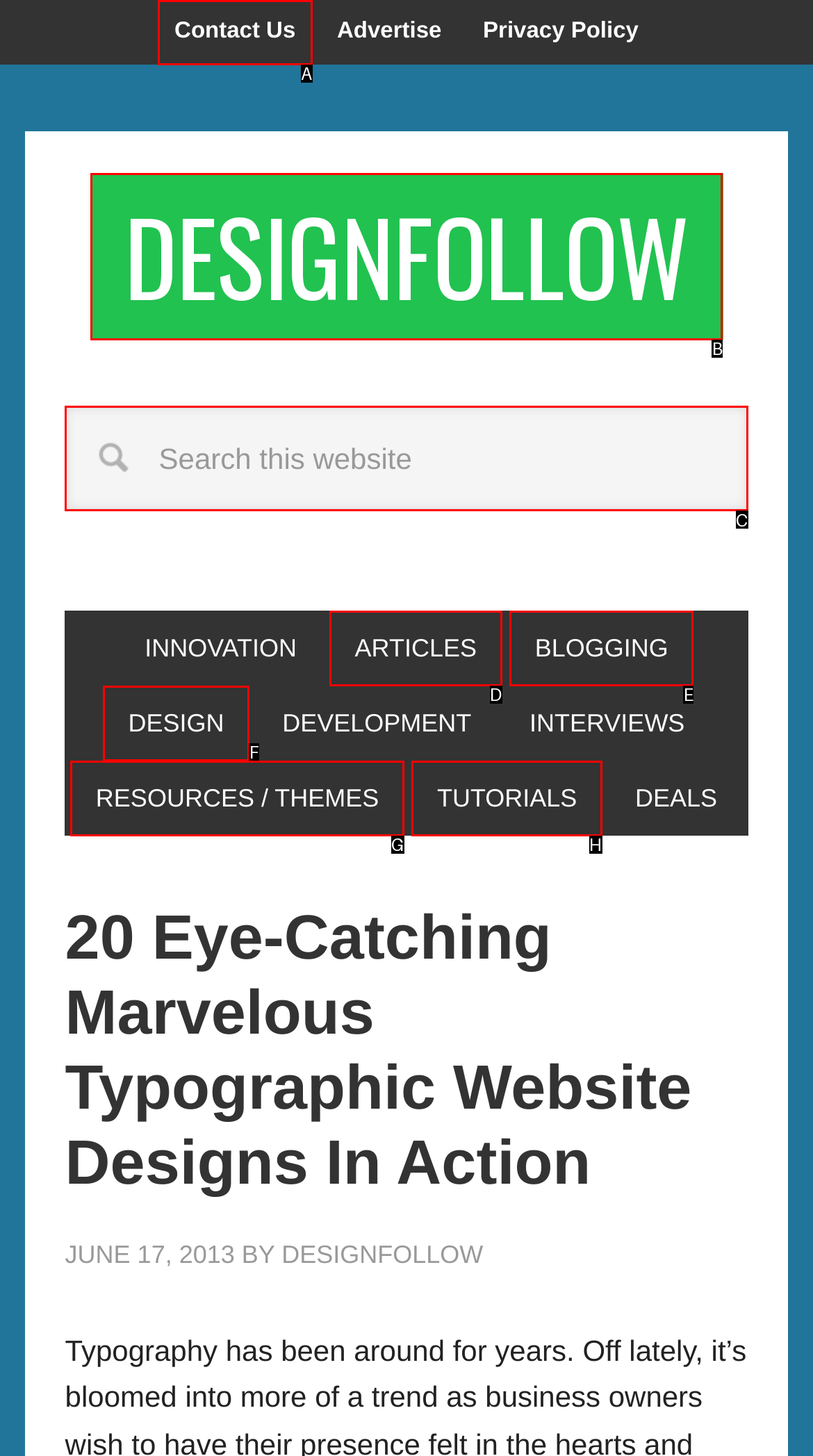Determine the appropriate lettered choice for the task: Check 'Facebook'. Reply with the correct letter.

None